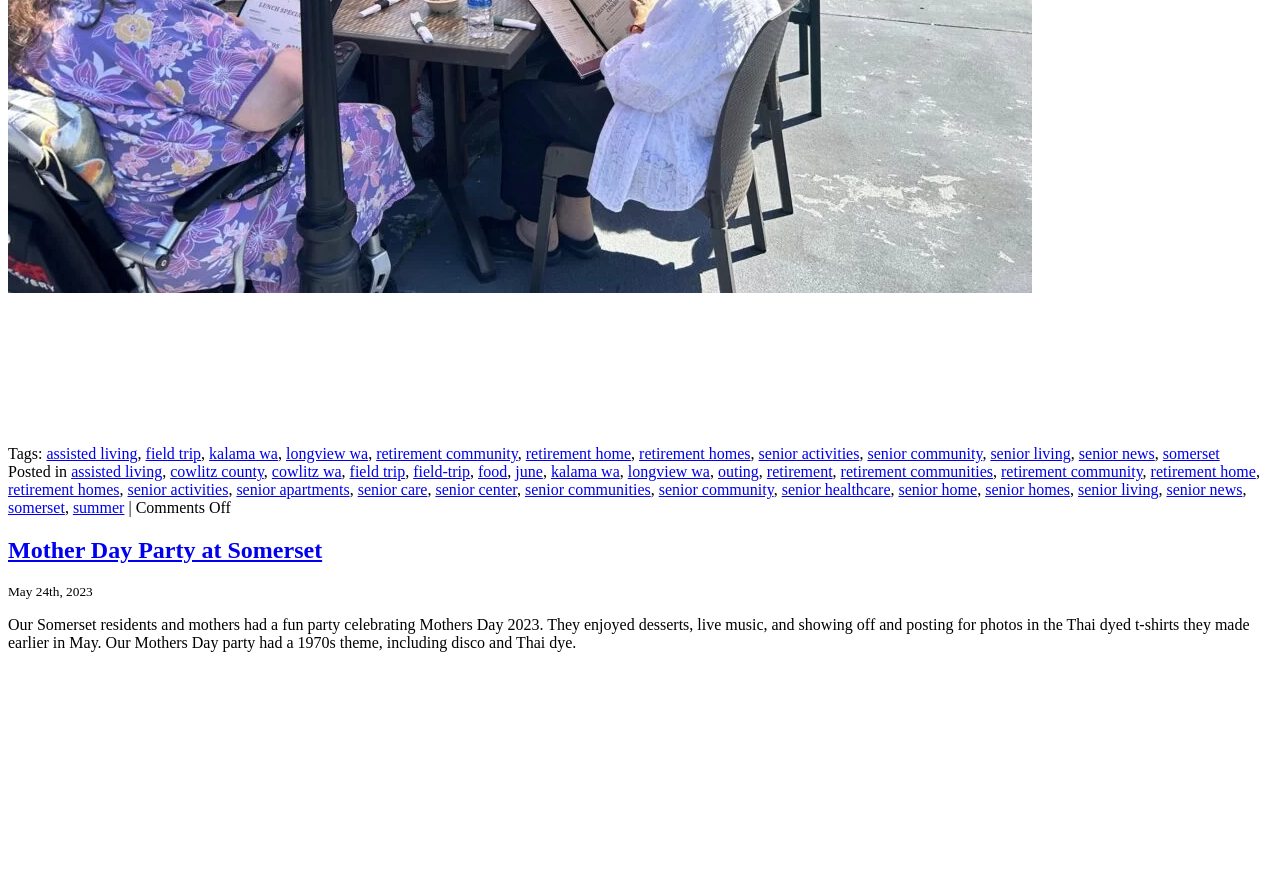Find the bounding box coordinates of the element to click in order to complete the given instruction: "view assisted living."

[0.036, 0.509, 0.107, 0.528]